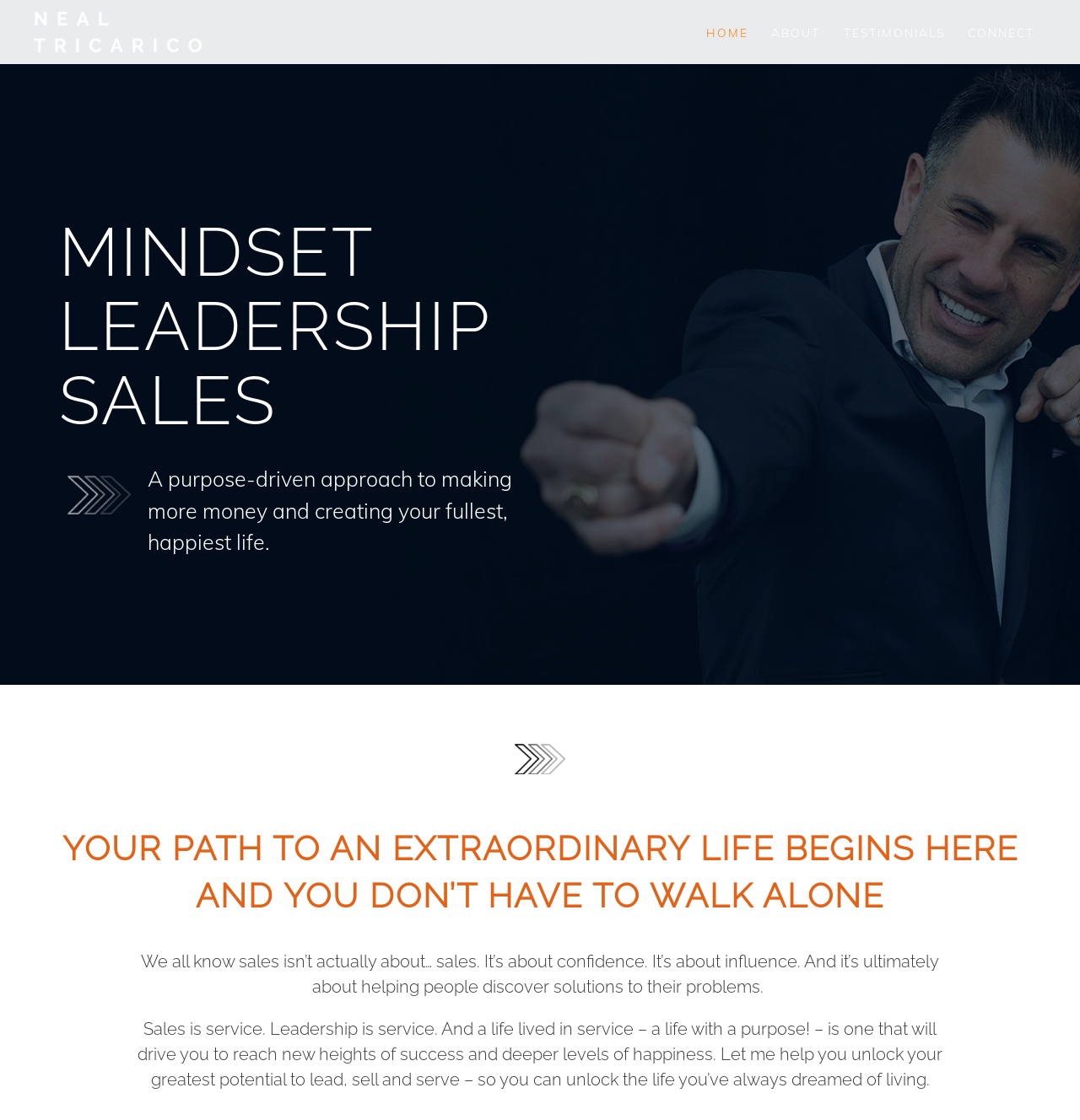Provide the bounding box coordinates for the specified HTML element described in this description: "aria-label="Neal Tricarico"". The coordinates should be four float numbers ranging from 0 to 1, in the format [left, top, right, bottom].

[0.031, 0.029, 0.187, 0.043]